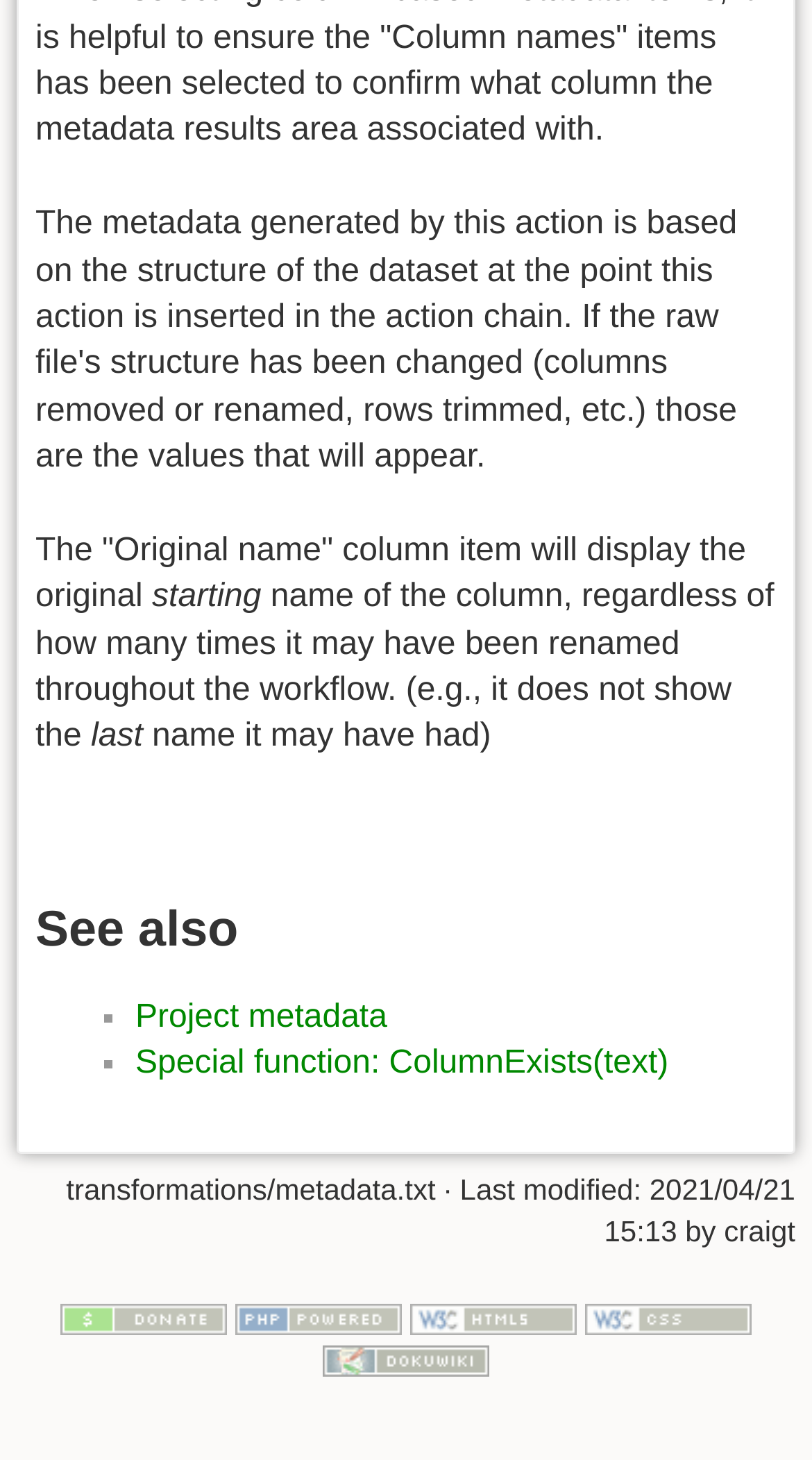Provide the bounding box coordinates of the HTML element this sentence describes: "title="Valid CSS"".

[0.72, 0.891, 0.925, 0.914]